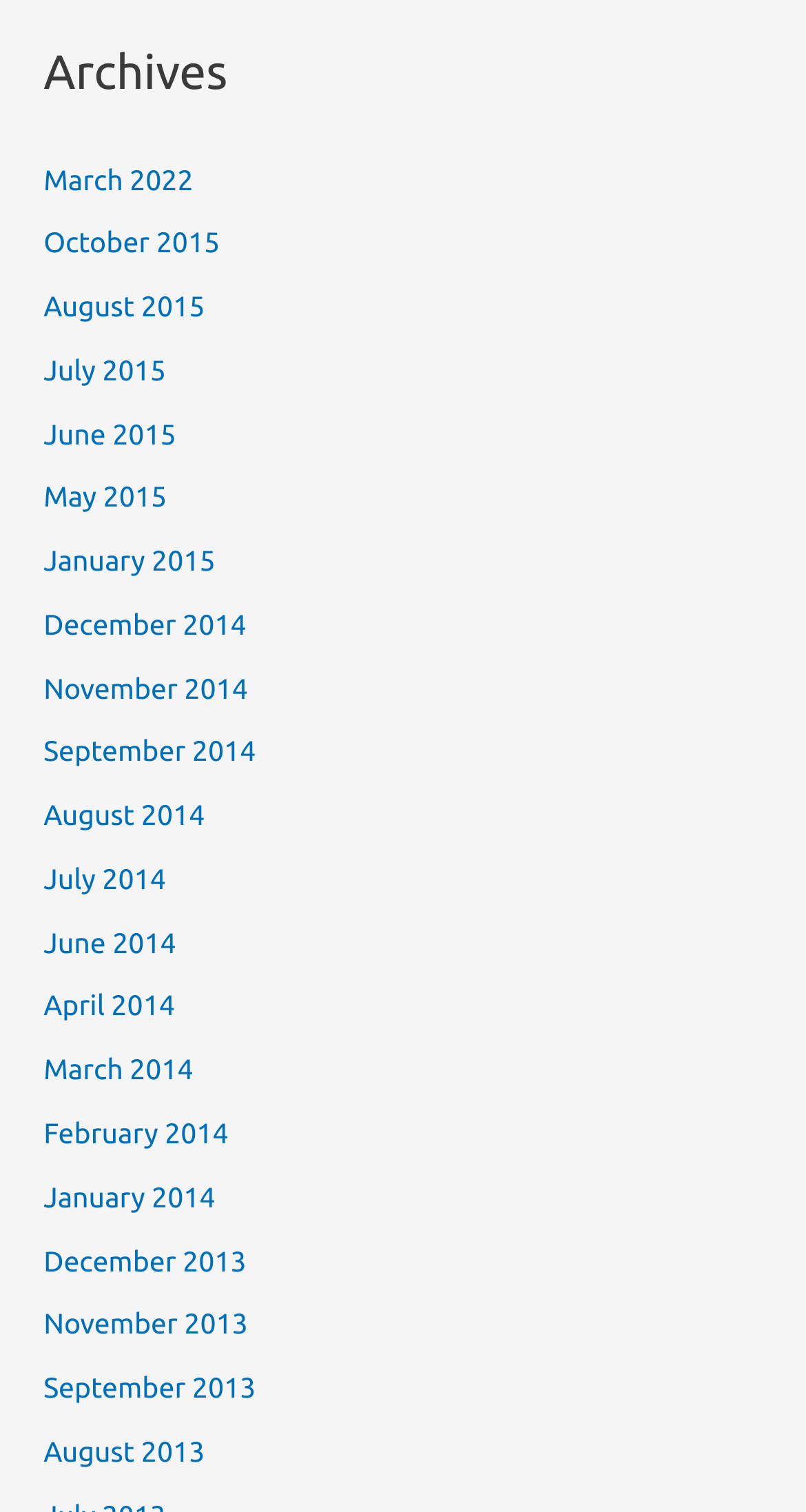Use a single word or phrase to answer the following:
Are there any months missing in 2014?

No